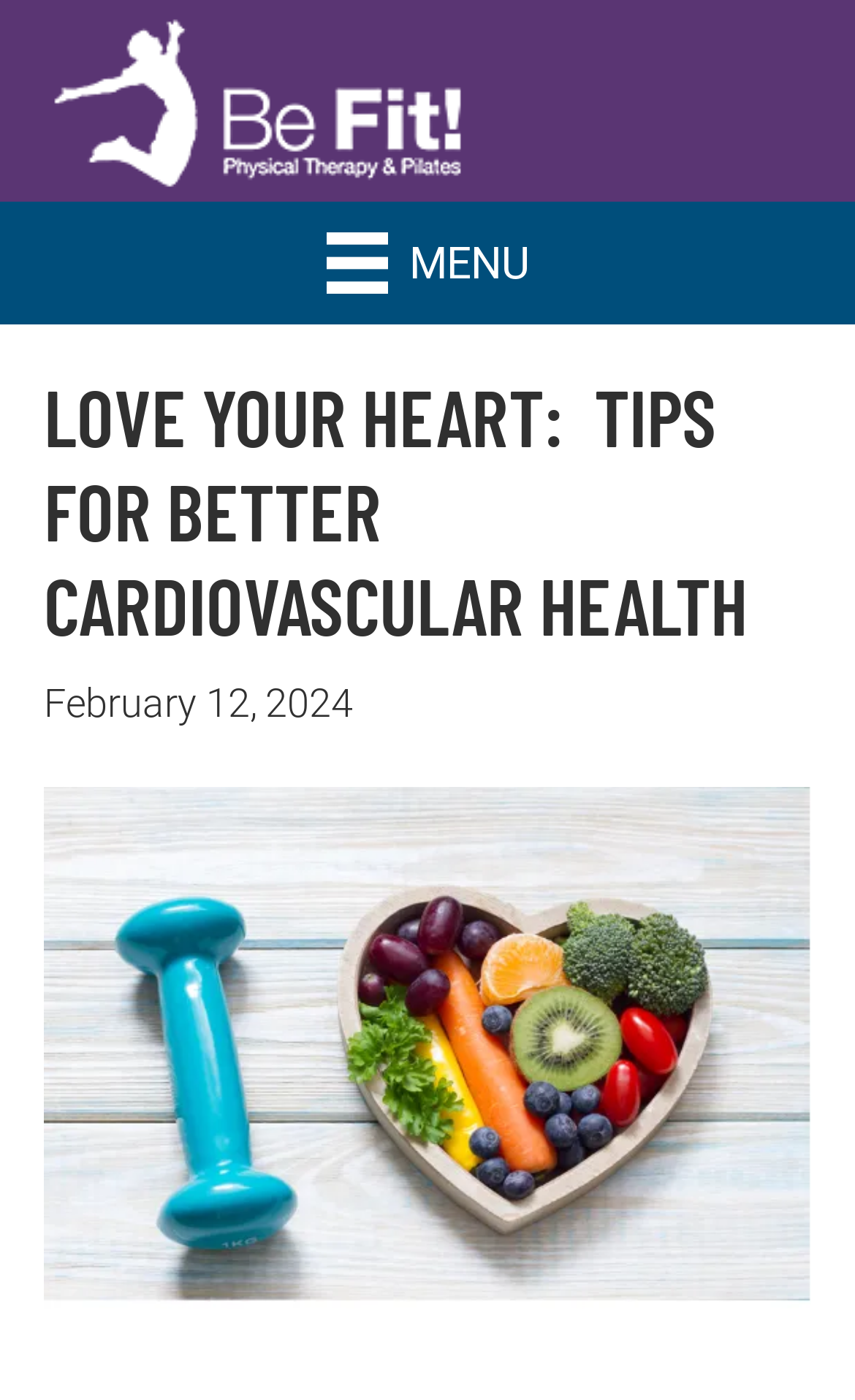Determine the title of the webpage and give its text content.

LOVE YOUR HEART:  TIPS FOR BETTER CARDIOVASCULAR HEALTH